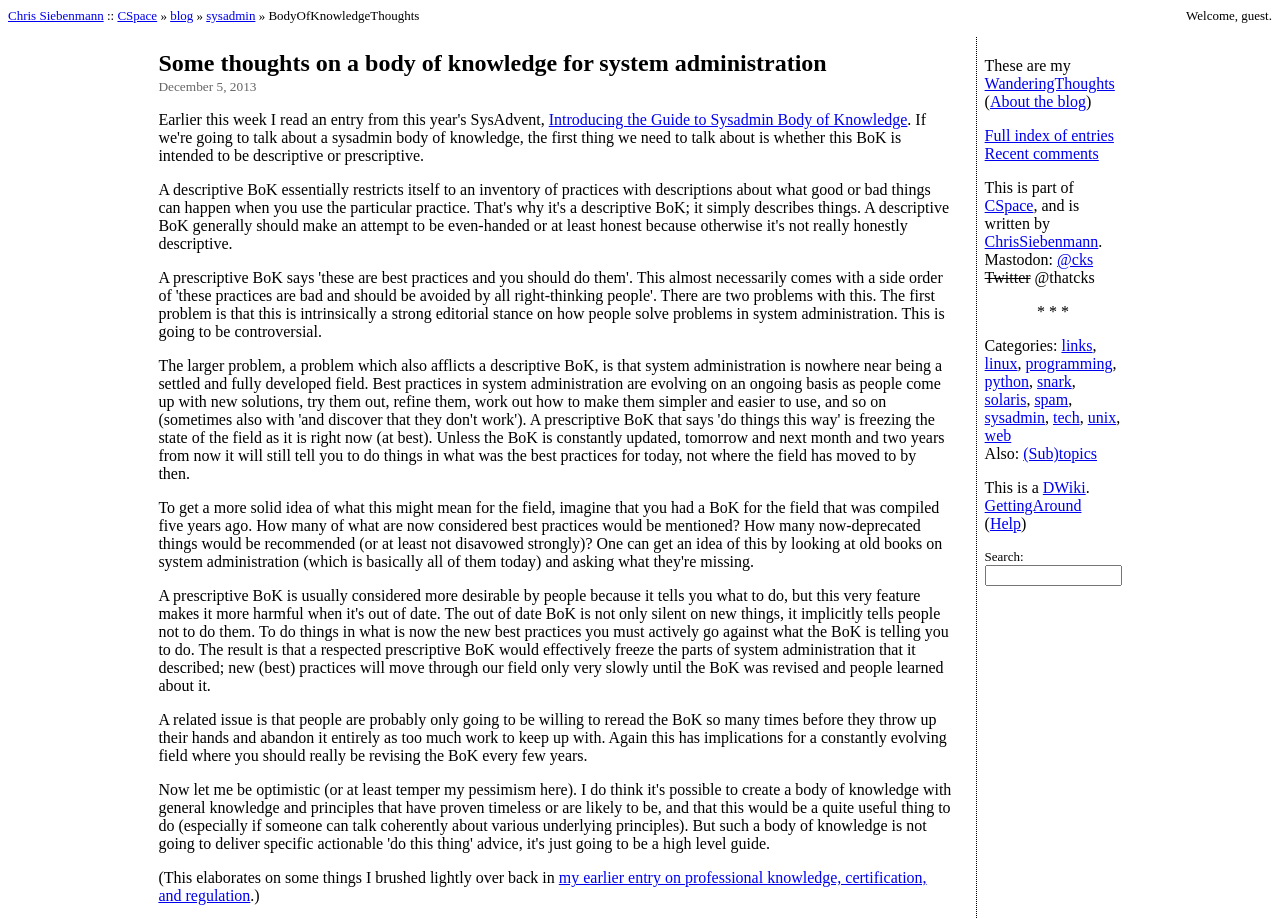Please answer the following question as detailed as possible based on the image: 
What is the date of the blog post?

The date of the blog post is mentioned as 'December 5, 2013' below the heading of the blog post.